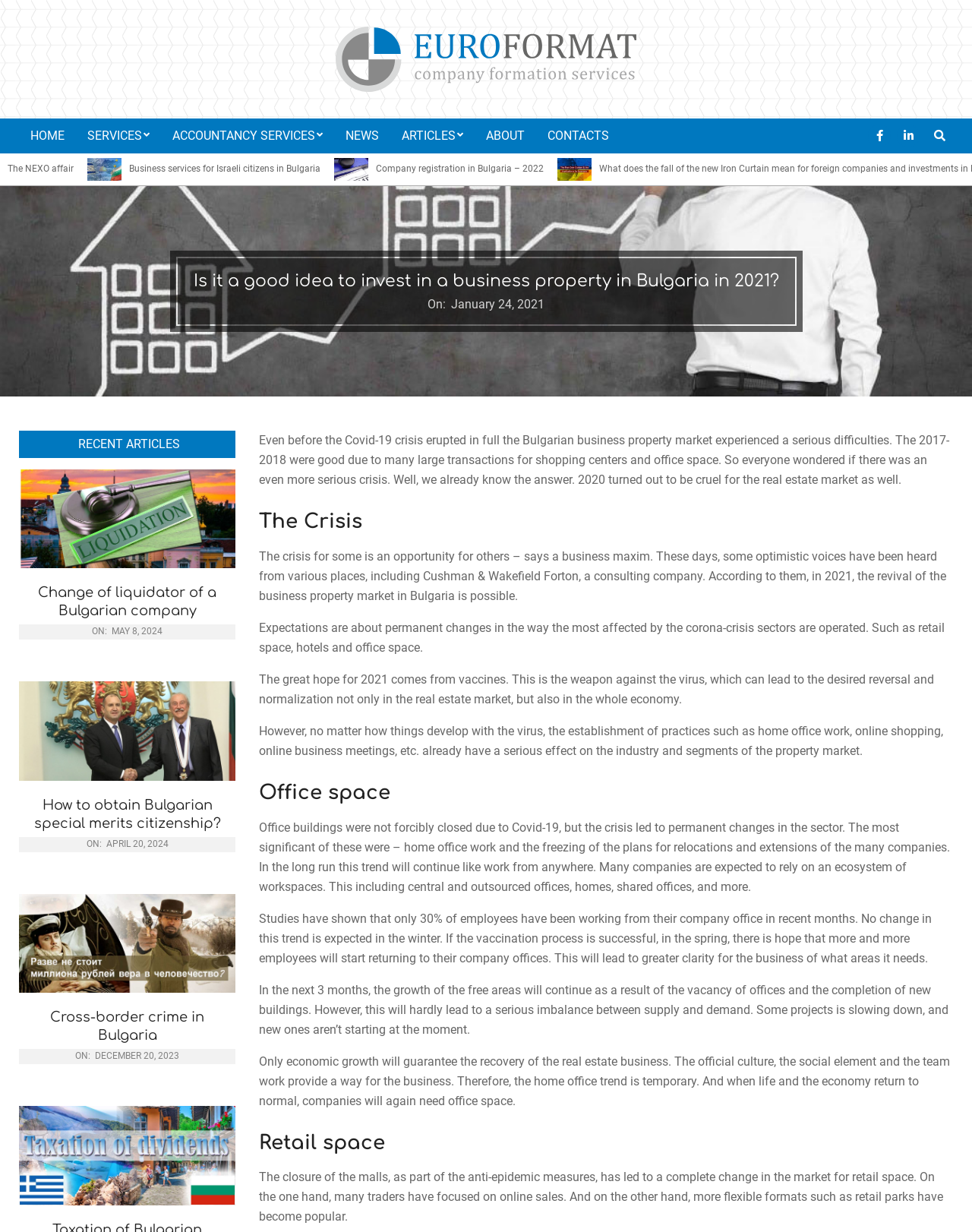Determine the bounding box coordinates of the clickable element to complete this instruction: "Learn about Bulgarian company liquidation". Provide the coordinates in the format of four float numbers between 0 and 1, [left, top, right, bottom].

[0.02, 0.381, 0.242, 0.461]